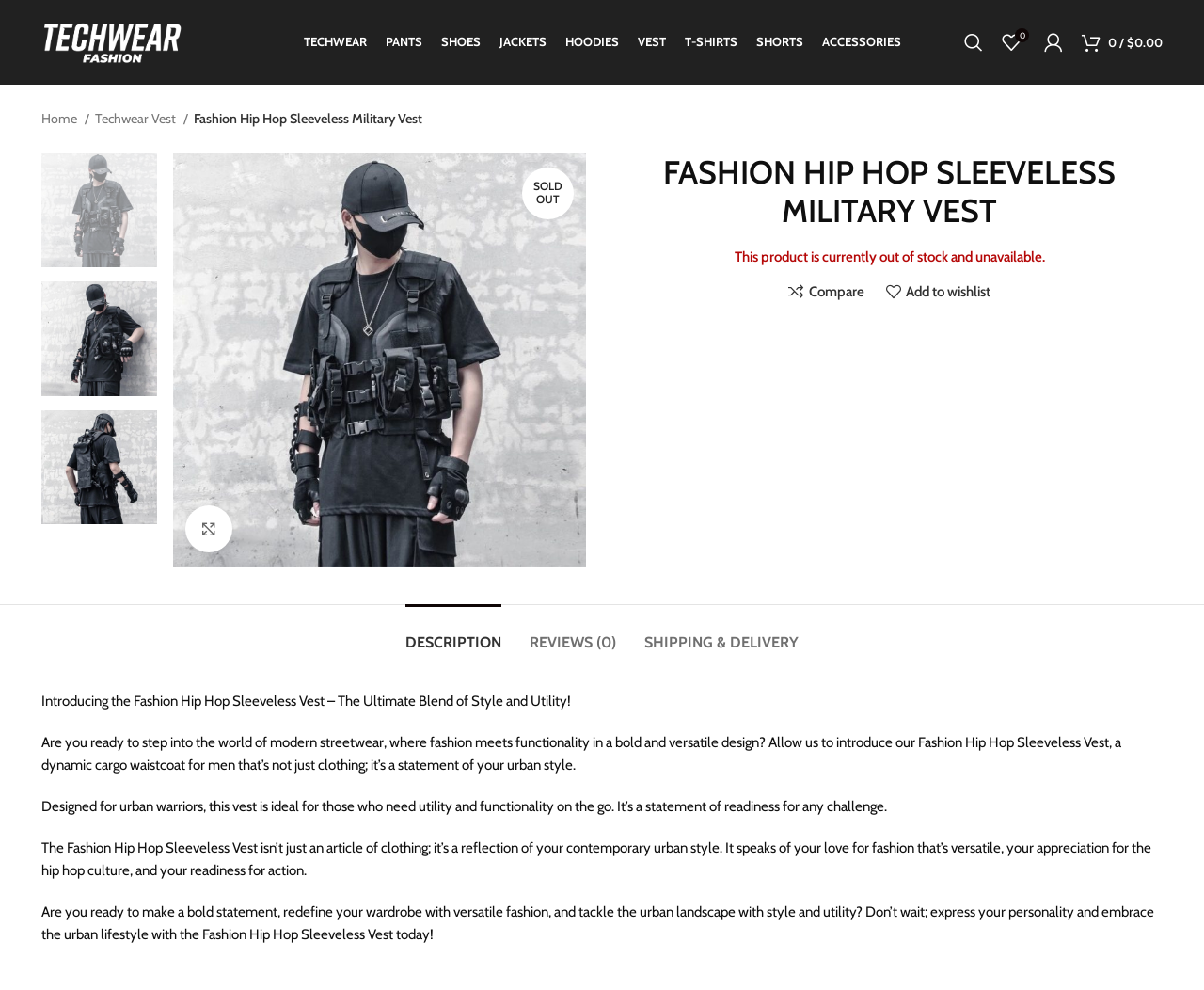Identify the coordinates of the bounding box for the element that must be clicked to accomplish the instruction: "Click on the 'VEST' link".

[0.529, 0.024, 0.553, 0.062]